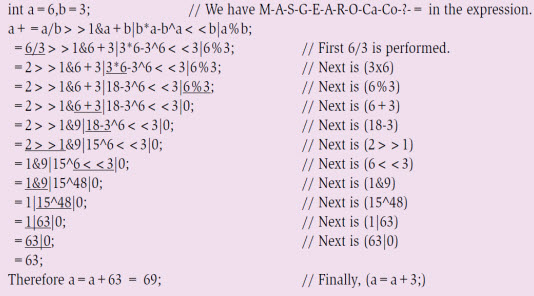Explain all the elements you observe in the image.

The image illustrates a step-by-step breakdown of a C expression involving various operators. The code snippet begins with variable assignments, declaring `int a = 6, b = 3;`. It then shows multiple expressions that use a combination of arithmetic, bit-wise, and assignment operators, following the order of operations as mentioned. 

Key sections of the code are annotated with comments, explaining the sequential evaluation of expressions. For instance, the line `6/3 > 1 && a+b* a-b^ a < b| a*b;` utilizes different operators like division, addition, multiplication, subtraction, and bit-wise operations. The breakdown showcases how the evaluation proceeds step-by-step, starting with `6/3`, followed by a series of logical comparisons and assignments, ultimately demonstrating that `a + 63` equals `69`. 

This detailed diagram not only serves as a visual aid for understanding operator precedence in C programming but also exemplifies the complexity of expressions and the importance of hierarchy in computation.